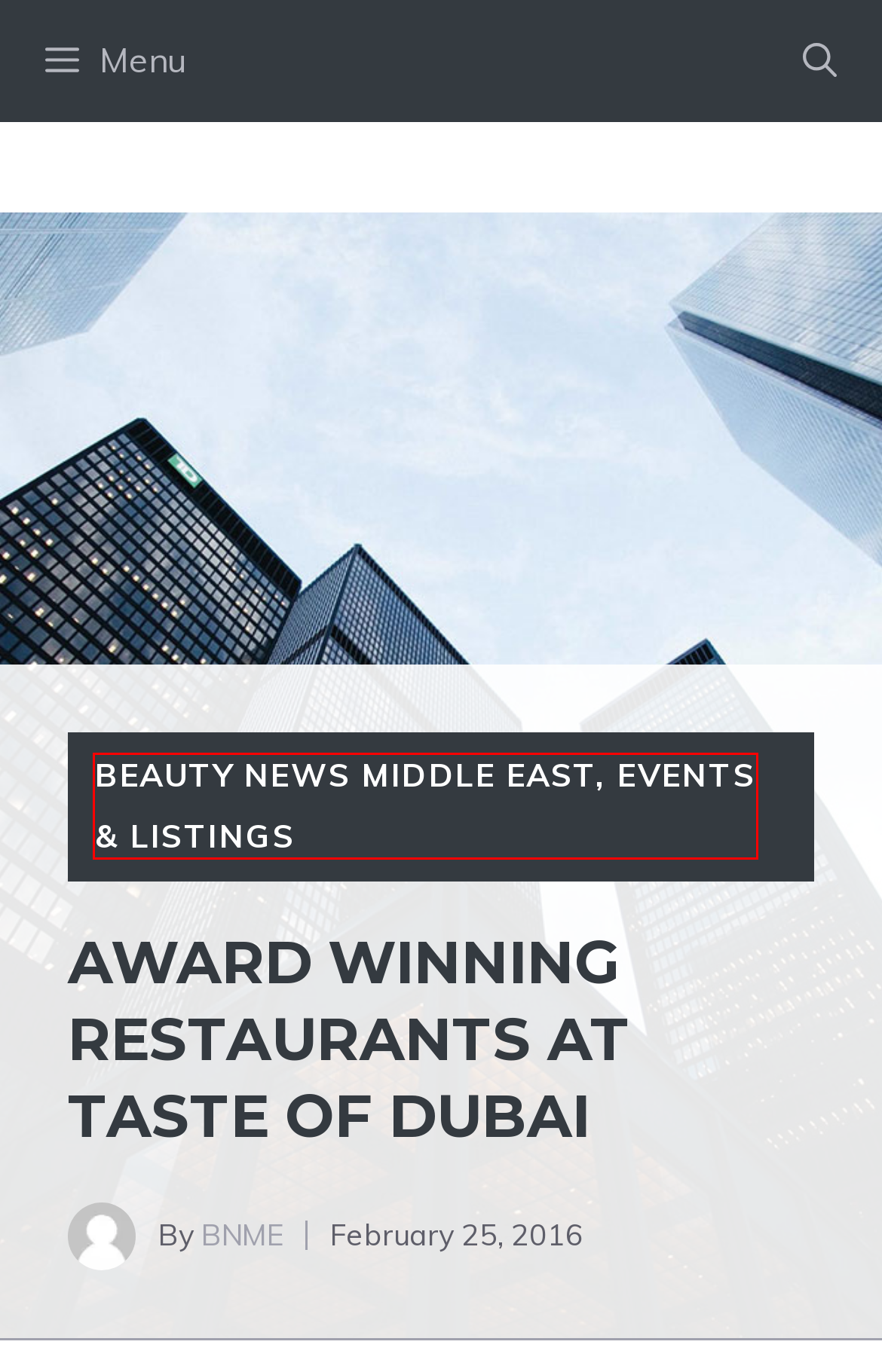Examine the screenshot of a webpage with a red bounding box around an element. Then, select the webpage description that best represents the new page after clicking the highlighted element. Here are the descriptions:
A. Carpisa and Penélope Cruz jam it up once again - Beauty News Middle East
B. CITIZEN launches two new watches - Beauty News Middle East
C. Medical Archives - Beauty News Middle East
D. About BNME - Beauty News Middle East
E. ATLANTIS LAUNCHES ‘AQUAVENTURE AFTER DARK’ - Beauty News Middle East
F. Events & Listings Archives - Beauty News Middle East
G. Beauty News Middle East - Showcasing The Latest Beauty News
H. Inspired by Cyrine Collection - Beauty News Middle East

F